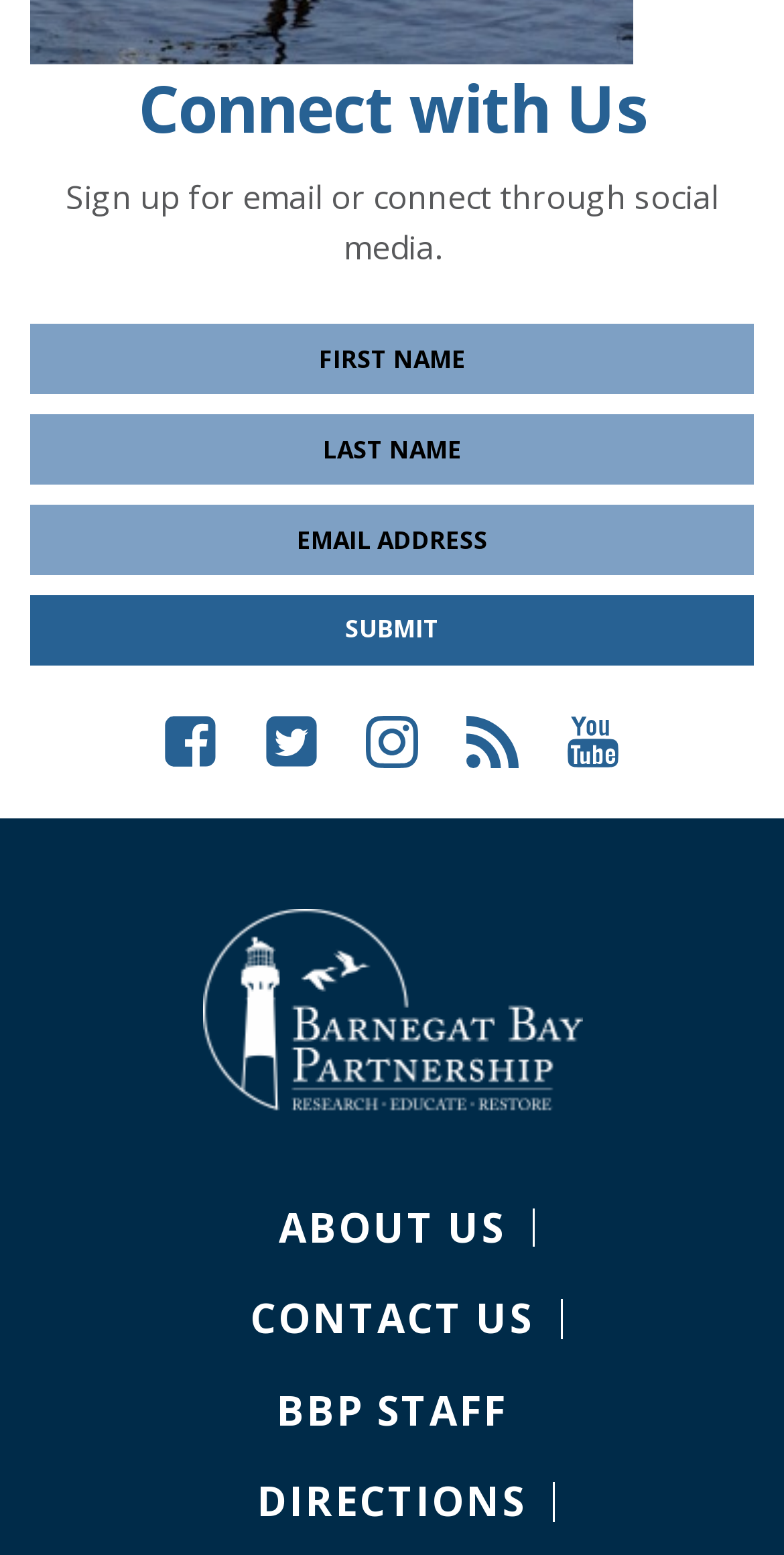Show the bounding box coordinates for the element that needs to be clicked to execute the following instruction: "Enter email address". Provide the coordinates in the form of four float numbers between 0 and 1, i.e., [left, top, right, bottom].

[0.038, 0.208, 0.962, 0.253]